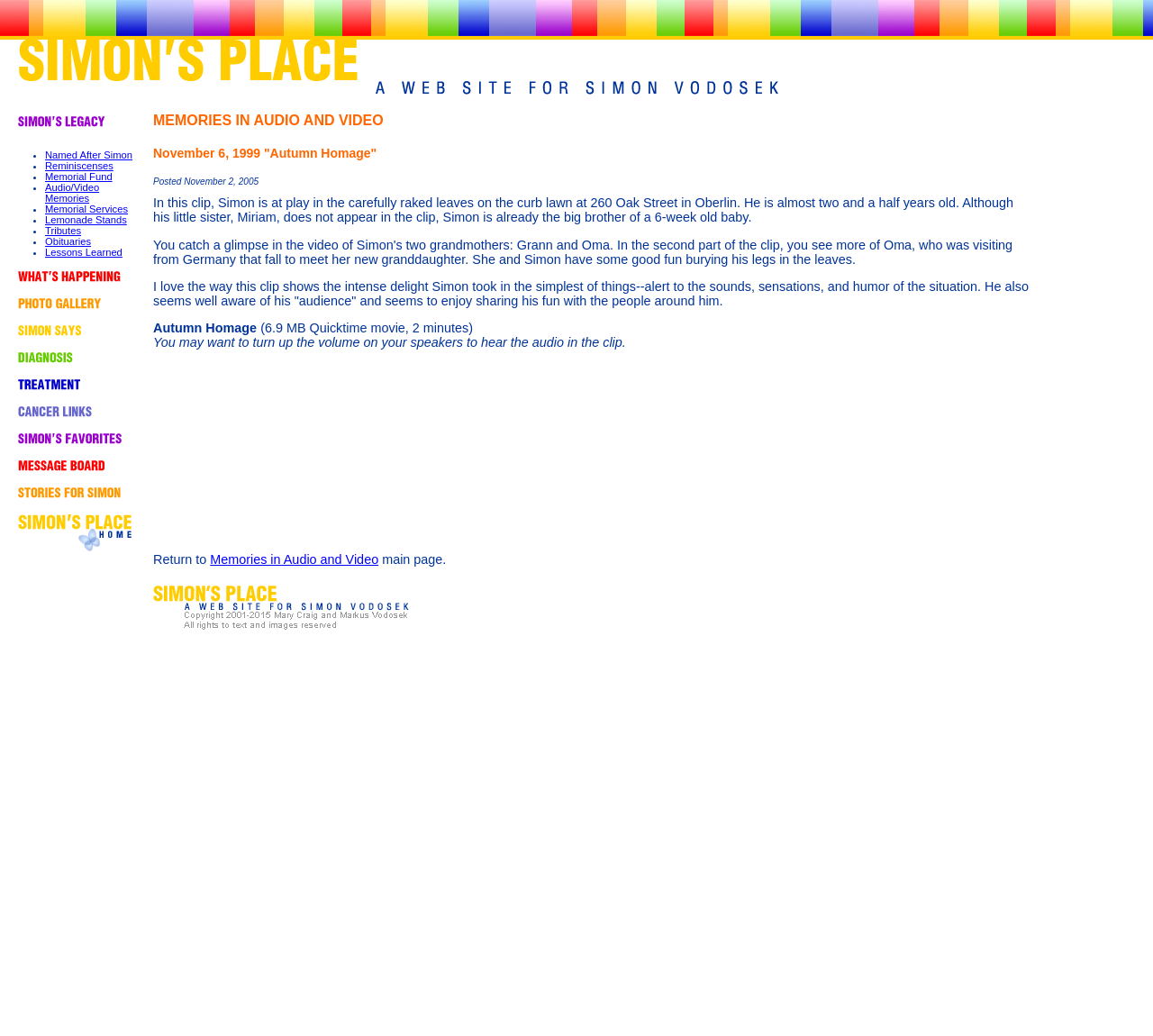Can you find the bounding box coordinates for the UI element given this description: "Memories in Audio and Video"? Provide the coordinates as four float numbers between 0 and 1: [left, top, right, bottom].

[0.182, 0.533, 0.328, 0.547]